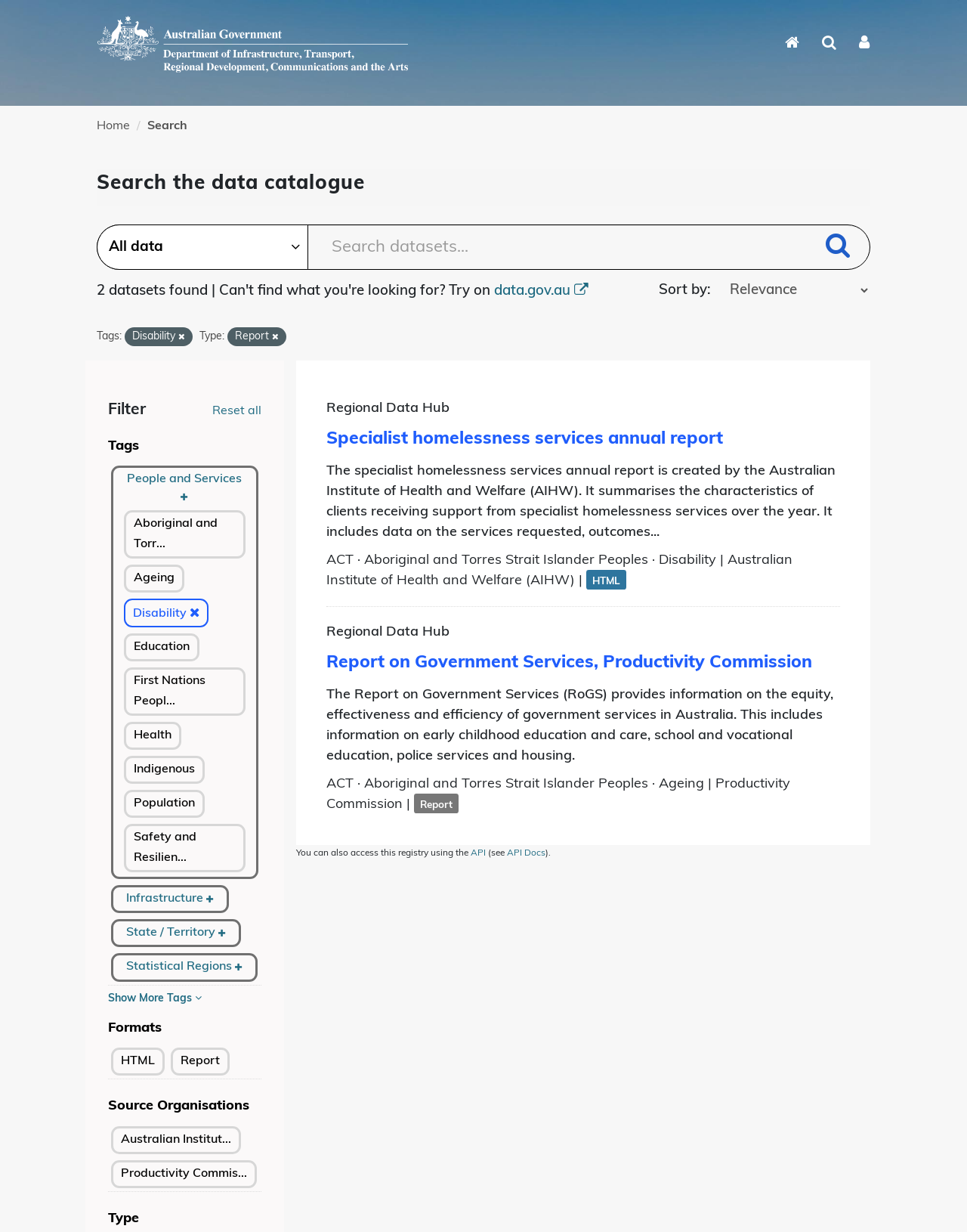Explain the webpage's design and content in an elaborate manner.

The webpage is a data catalog for the Department of Infrastructure, Transport, Regional Development, Communications, and the Arts. At the top left, there is a logo of the department, and next to it, there are three icons for navigation: Home, Search, and Login. Below these icons, there is a breadcrumb navigation menu with links to Home and Search.

On the left side of the page, there is a search bar with a label "Search datasets..." and a submit button. Below the search bar, there are filters for sorting and refining search results. The filters include a dropdown menu for sorting, a section for tags with multiple links to different categories, and a section for formats with links to HTML and Report formats.

Further down on the left side, there are sections for source organizations and type, each with links to specific organizations and types. At the bottom of the left side, there is a link to show more tags and a section for accessing the registry using an API.

On the right side of the page, there is a main content area with a heading "Regional Data Hub" and multiple sections for different reports and datasets. Each section has a heading, a link to the report or dataset, and a brief description of the content. The reports and datasets are related to specialist homelessness services, government services, and regional data. There are also links to specific regions, such as ACT, and categories, such as Aboriginal and Torres Strait Islander Peoples, Disability, and Ageing.